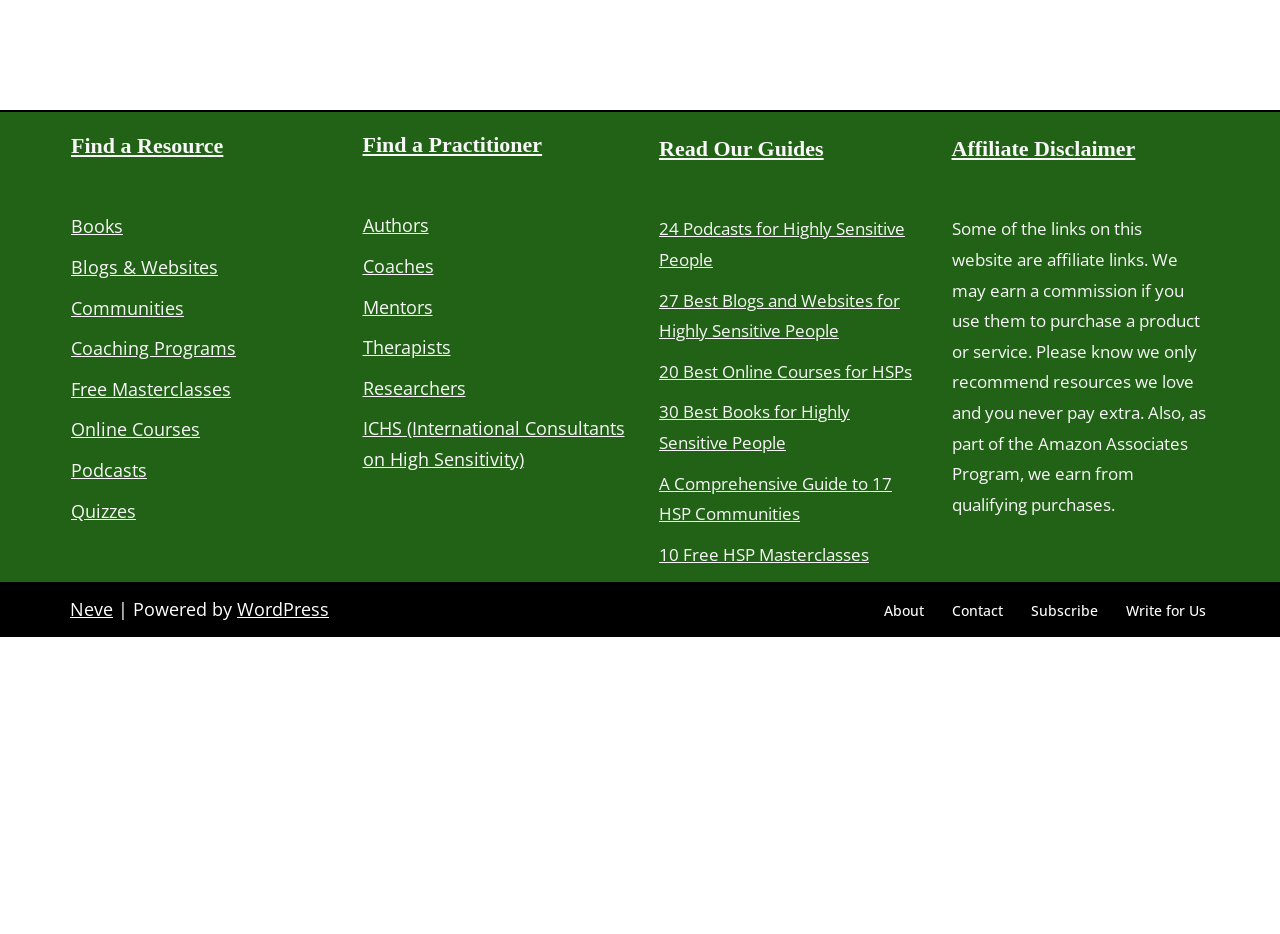What is the last type of practitioner listed?
Provide a concise answer using a single word or phrase based on the image.

Researchers